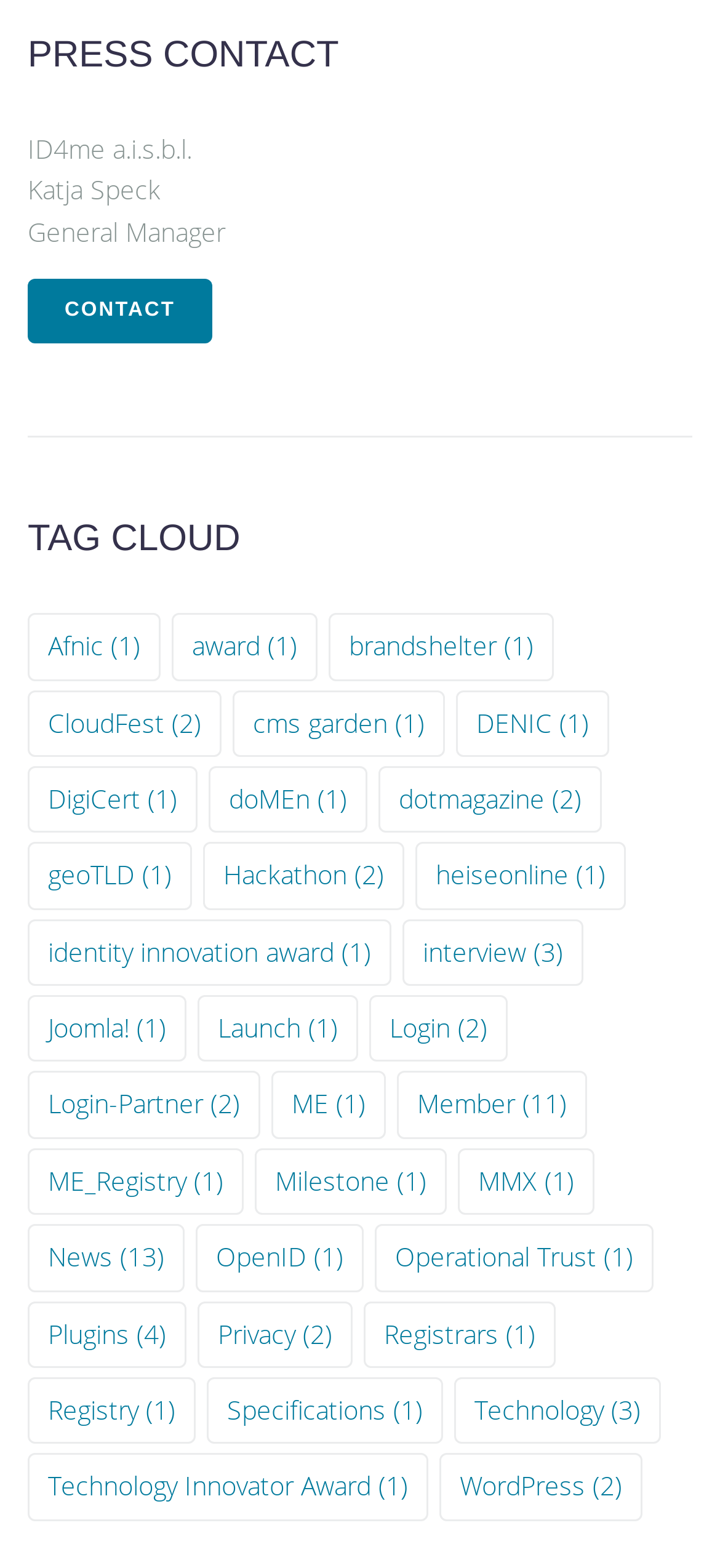From the element description Operational Trust (1), predict the bounding box coordinates of the UI element. The coordinates must be specified in the format (top-left x, top-left y, bottom-right x, bottom-right y) and should be within the 0 to 1 range.

[0.521, 0.781, 0.908, 0.824]